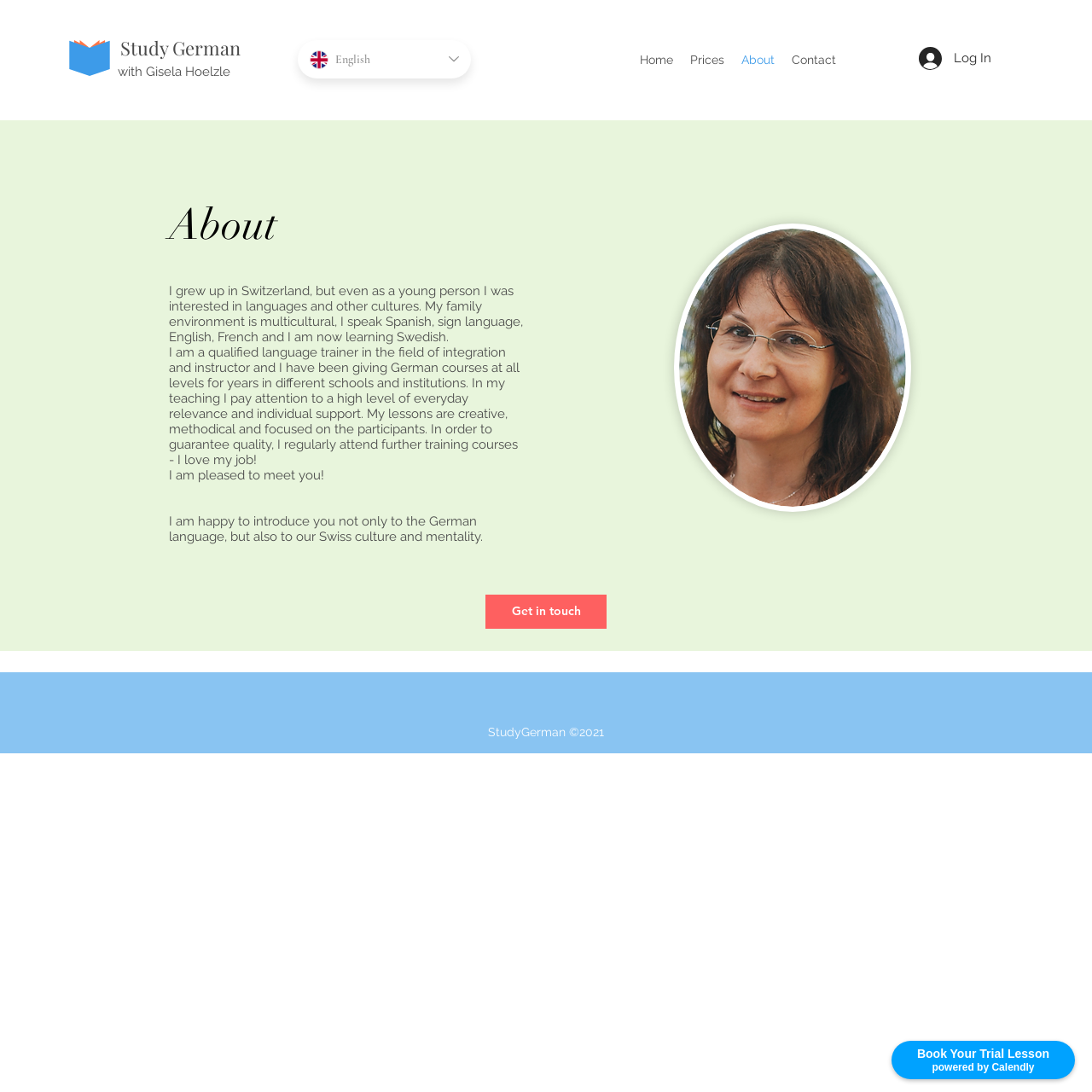Answer succinctly with a single word or phrase:
What is the name of the language trainer?

Gisela Hoelzle